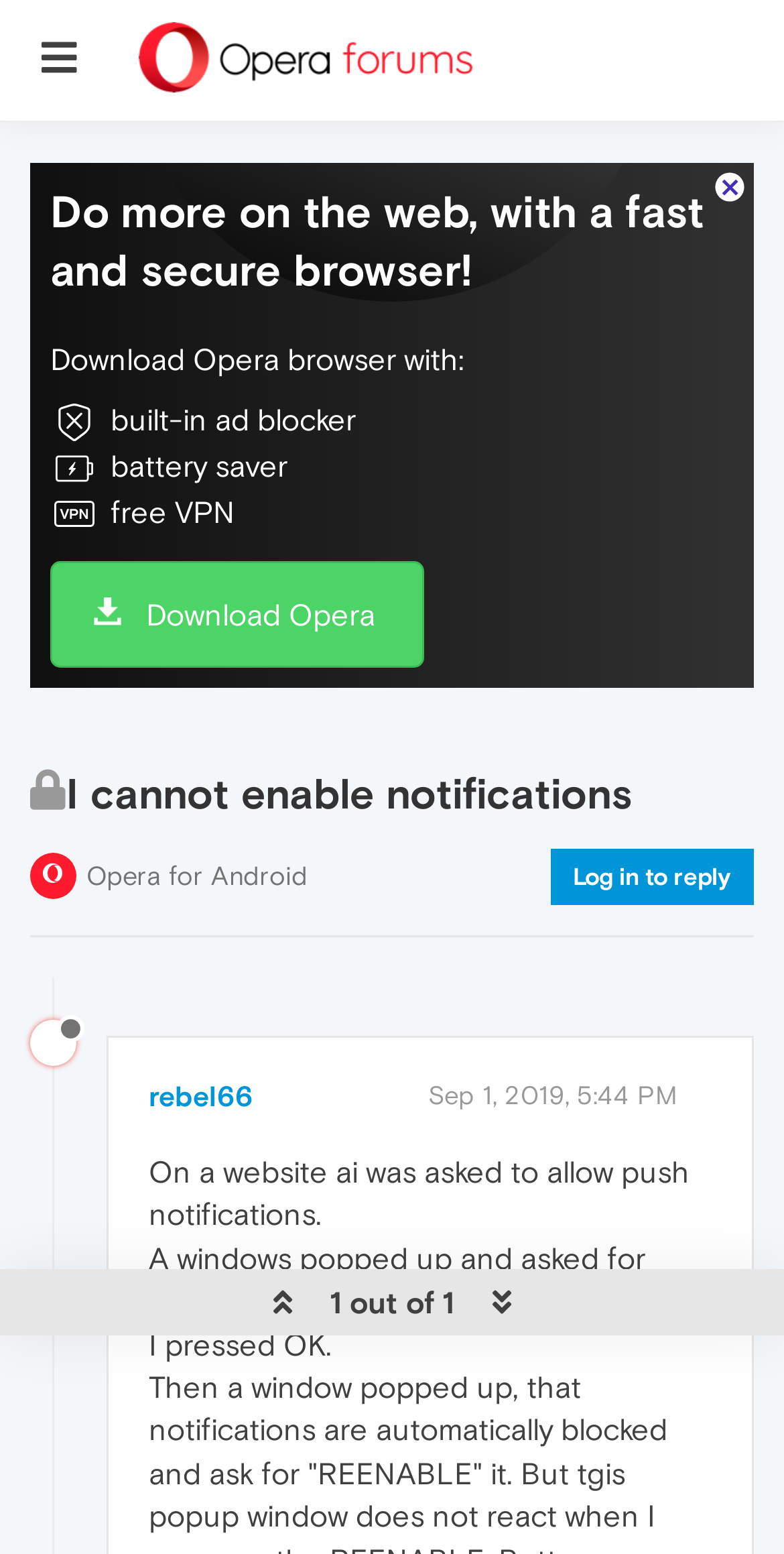Offer an in-depth caption of the entire webpage.

The webpage appears to be a forum discussion page, specifically from the Opera forums. At the top-left corner, there is a button with an icon. To the right of the button, there is an image. Below the image, there is a promotional text "Do more on the web, with a fast and secure browser!" followed by a list of features, including "built-in ad blocker", "battery saver", and "free VPN". 

A "Download Opera browser" link is placed below the list of features. The main topic of the discussion, "I cannot enable notifications", is displayed in a heading at the top-center of the page, accompanied by a "Locked" icon. 

Below the heading, there are several links, including "Opera for Android", "Log in to reply", and a user profile link "rebel66" with an offline status indicator. The user's post is displayed below, consisting of three paragraphs of text describing their experience with allowing push notifications on a website. 

To the right of the post, there is a link showing the date and time of the post, "Sep 1, 2019, 5:44 PM". At the bottom of the page, there is a link "1 out of 1", which may indicate the number of replies to the post.